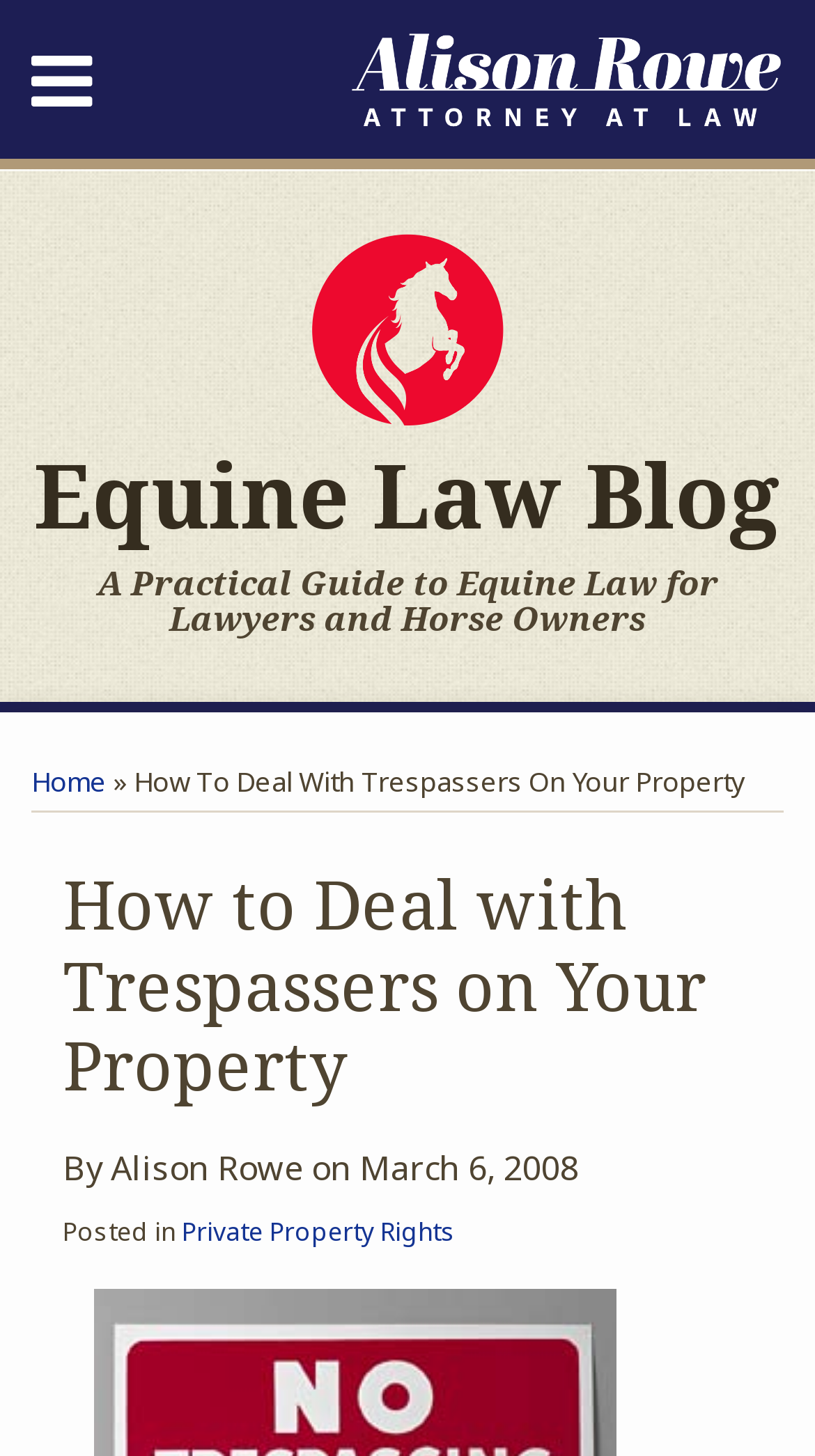What is the name of the author of this article?
Using the information from the image, answer the question thoroughly.

I found the author's name by looking at the text 'By Alison Rowe' which is located below the article title.